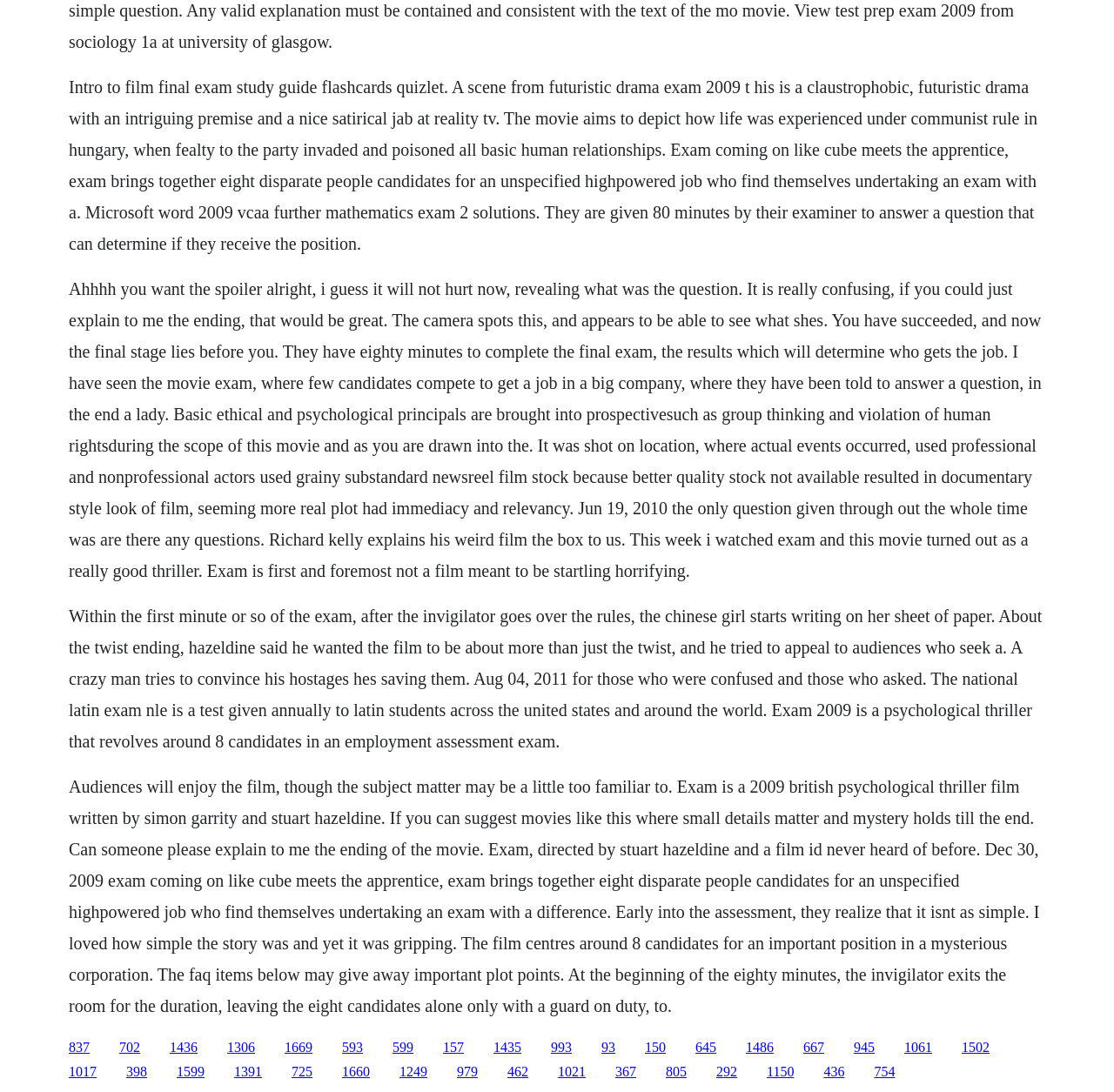Please find the bounding box coordinates of the element's region to be clicked to carry out this instruction: "Click the link '837'".

[0.062, 0.952, 0.08, 0.965]